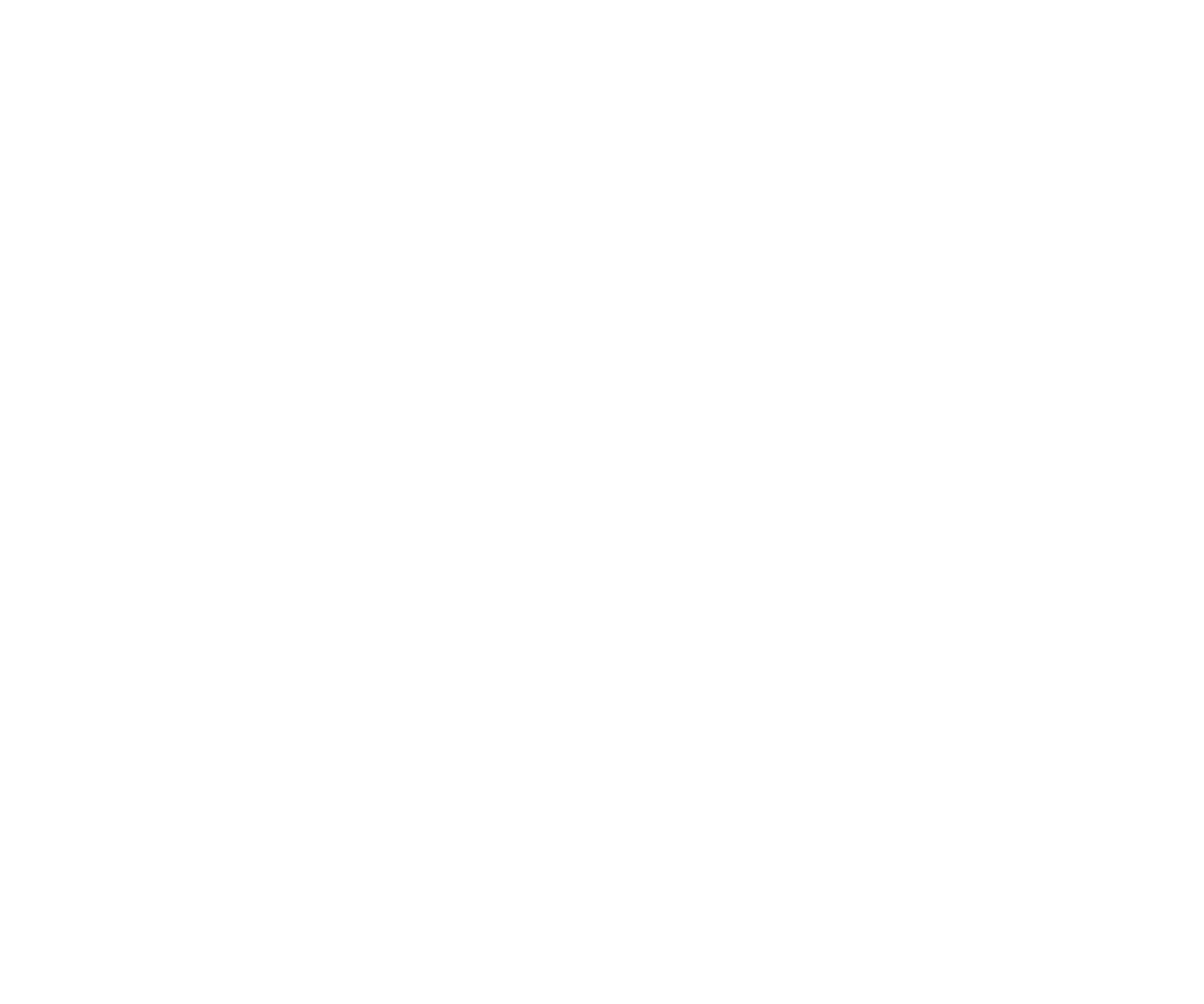Identify the bounding box coordinates of the clickable region to carry out the given instruction: "Learn about Economy Car Rental Corfu".

[0.335, 0.64, 0.481, 0.676]